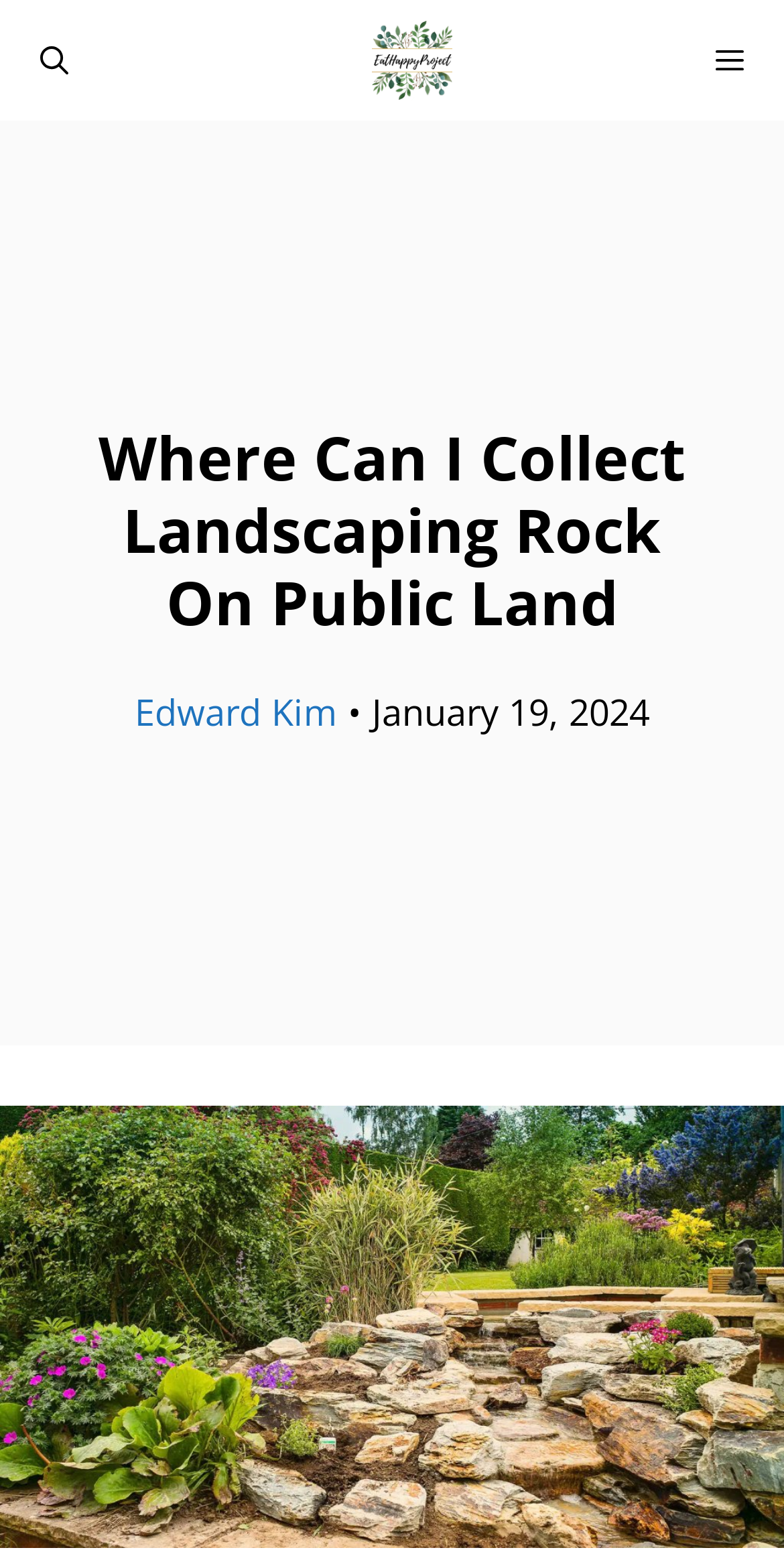Give a short answer to this question using one word or a phrase:
What is the topic of the article?

landscaping rocks